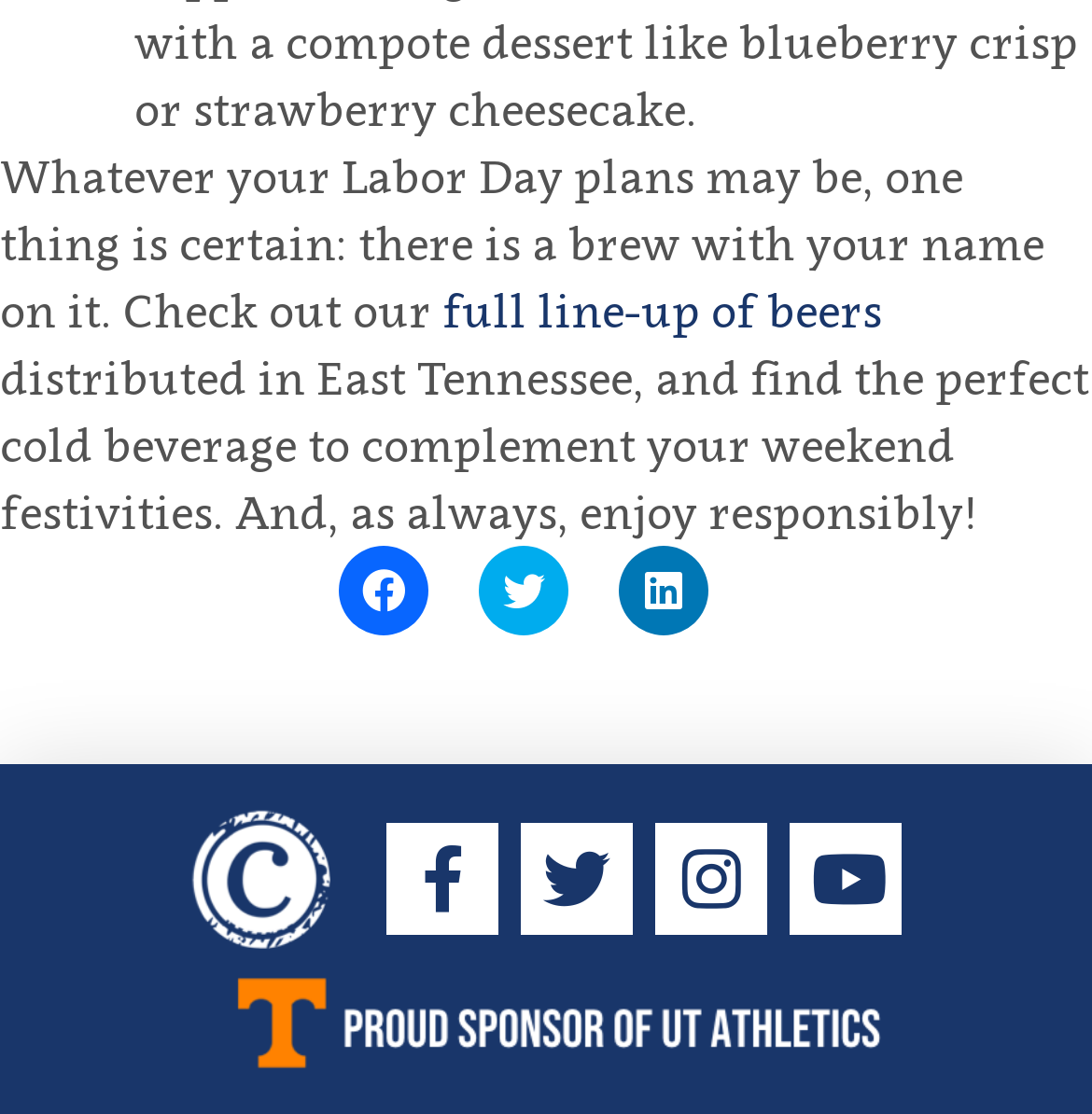Provide a brief response to the question below using a single word or phrase: 
How many images are present on the webpage?

2